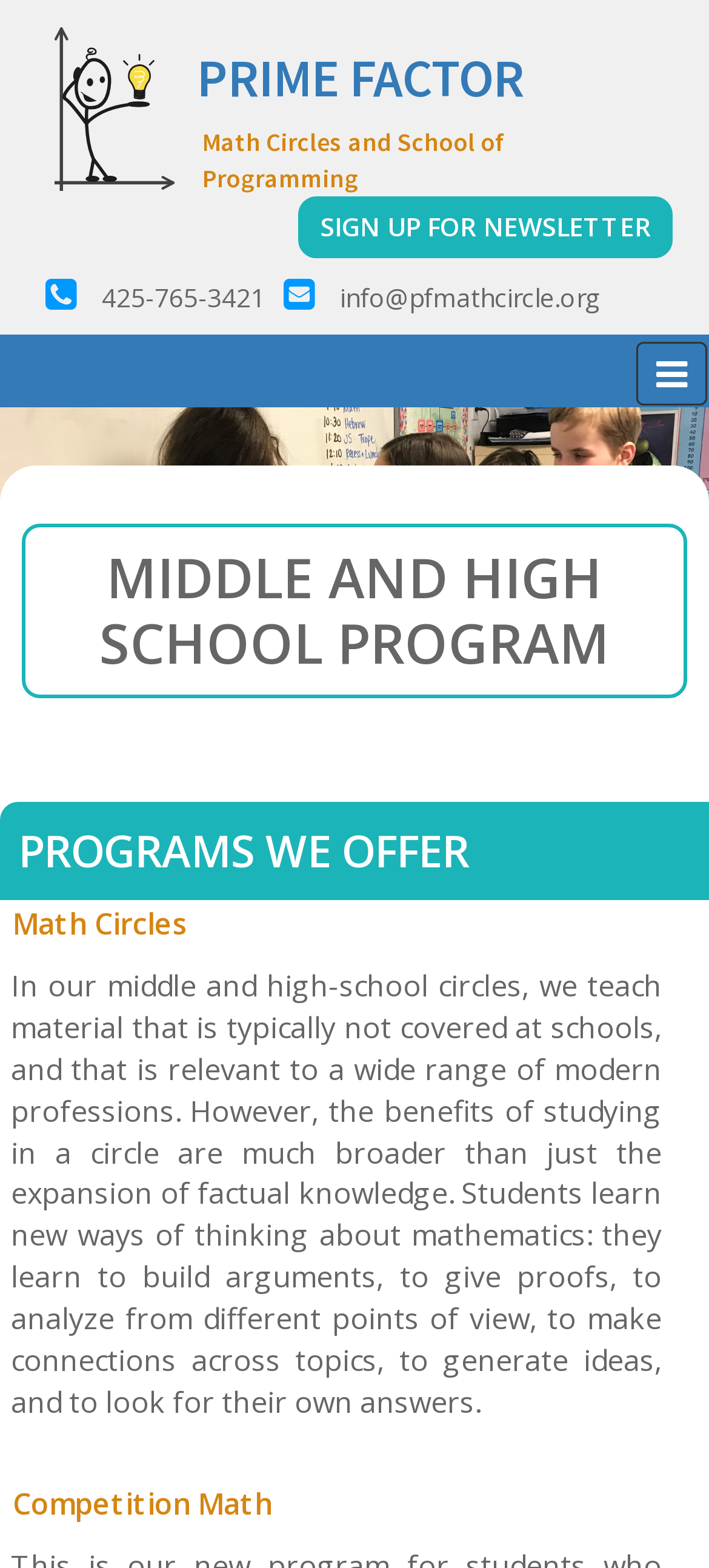Based on the element description: "Toggle navigation", identify the bounding box coordinates for this UI element. The coordinates must be four float numbers between 0 and 1, listed as [left, top, right, bottom].

[0.897, 0.218, 0.997, 0.259]